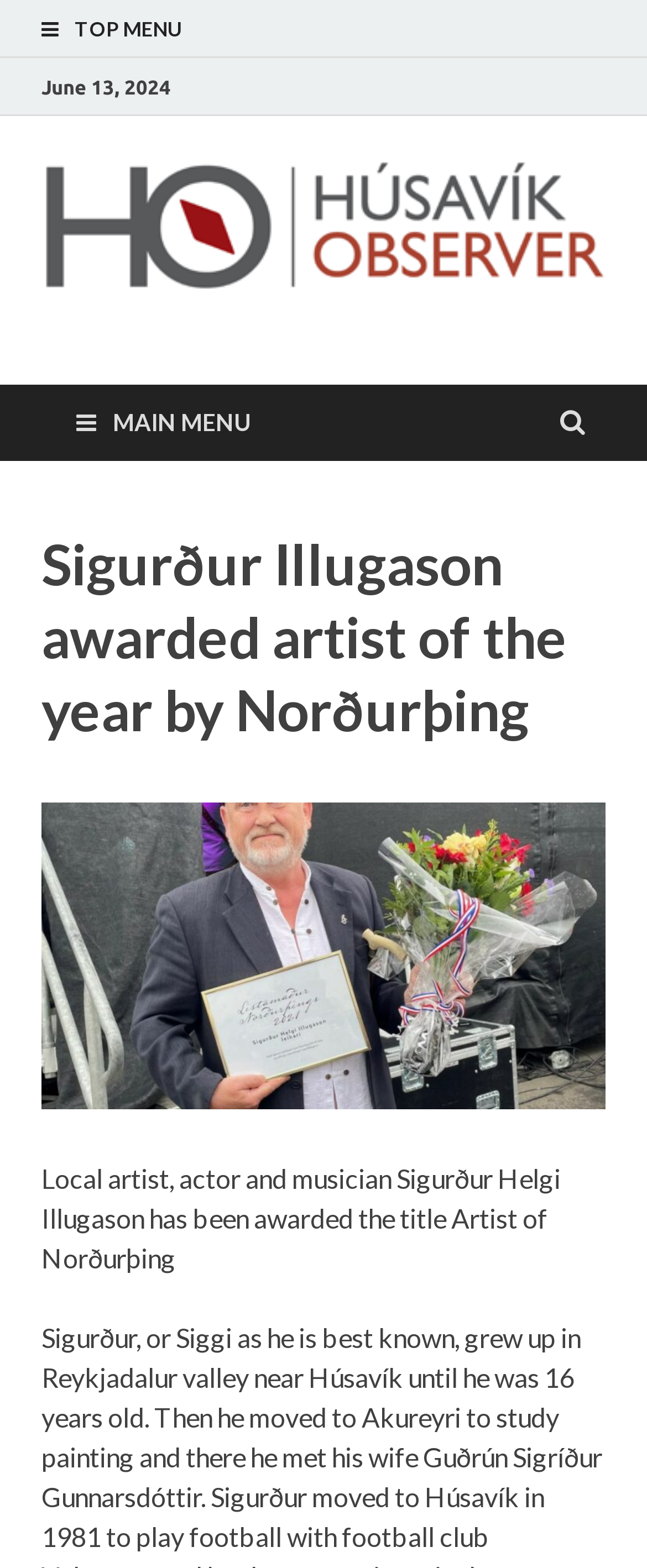Locate the bounding box for the described UI element: "alt="Húsavík"". Ensure the coordinates are four float numbers between 0 and 1, formatted as [left, top, right, bottom].

[0.064, 0.167, 0.936, 0.187]